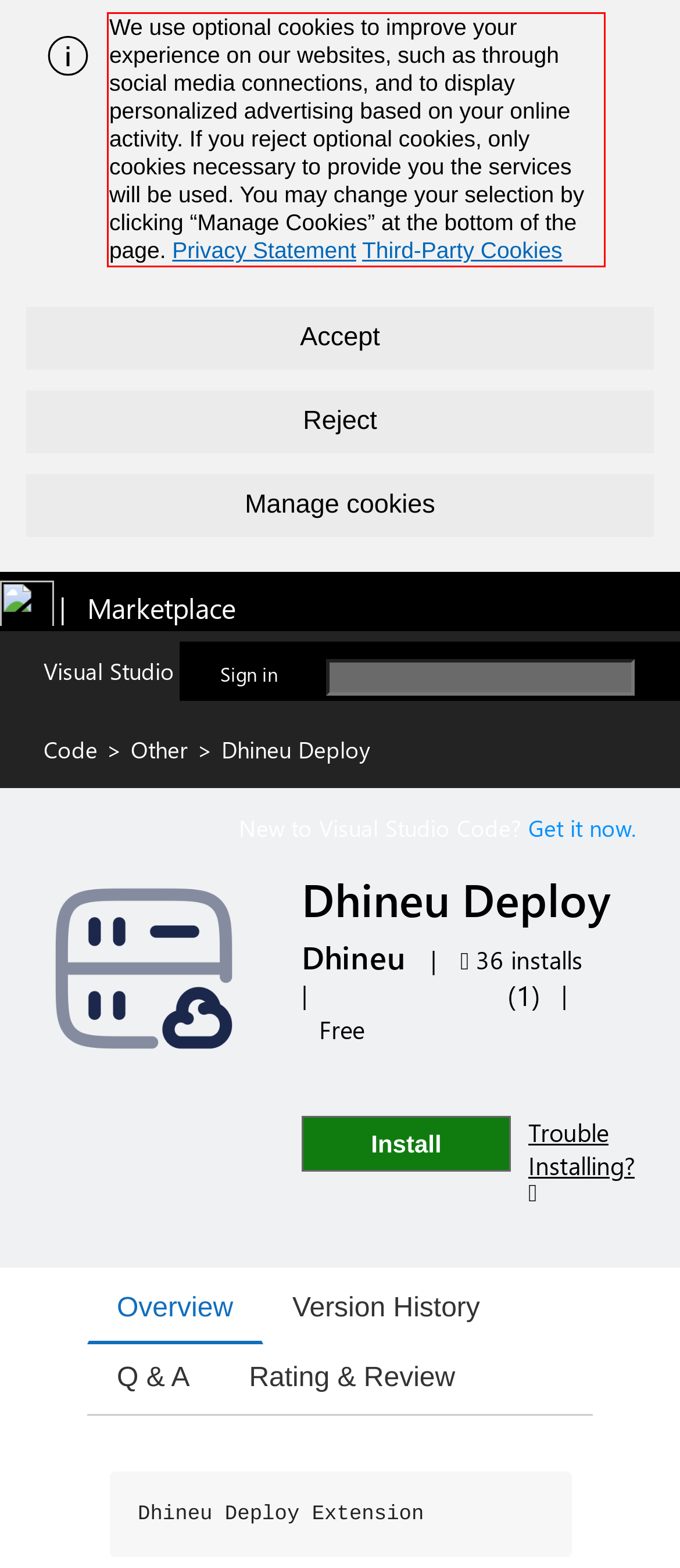You are given a webpage screenshot with a red bounding box around a UI element. Extract and generate the text inside this red bounding box.

We use optional cookies to improve your experience on our websites, such as through social media connections, and to display personalized advertising based on your online activity. If you reject optional cookies, only cookies necessary to provide you the services will be used. You may change your selection by clicking “Manage Cookies” at the bottom of the page. Privacy Statement Third-Party Cookies